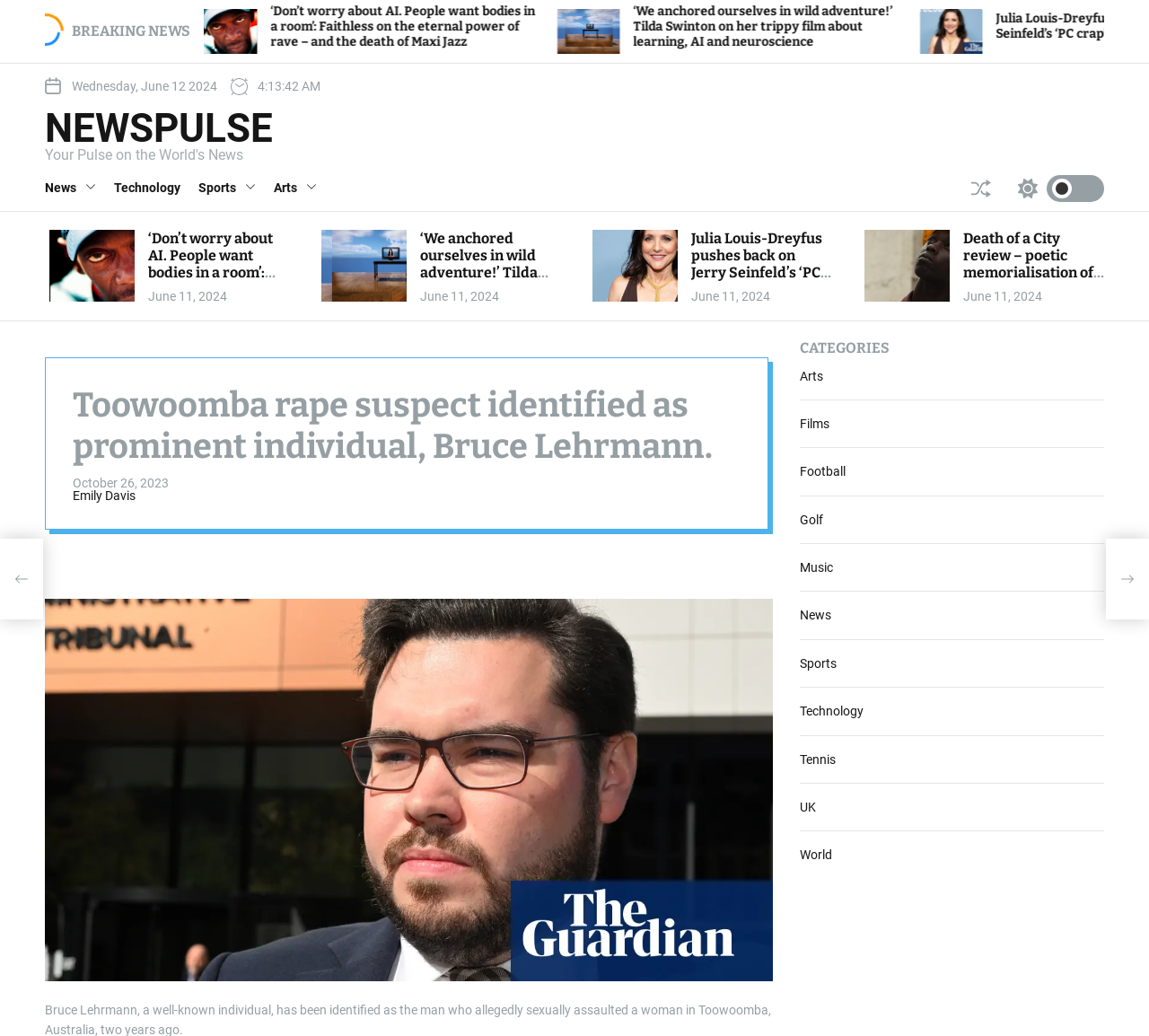Please find the bounding box coordinates of the element that must be clicked to perform the given instruction: "Read the article about Tilda Swinton's film". The coordinates should be four float numbers from 0 to 1, i.e., [left, top, right, bottom].

[0.275, 0.222, 0.354, 0.291]